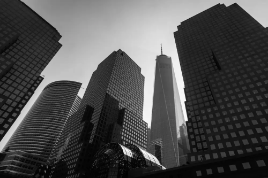What is the color of the sky in the image?
Refer to the image and provide a detailed answer to the question.

The caption describes the scene as being 'set against a bright sky', implying that the sky is a light and vibrant color, which creates a dramatic contrast with the dark silhouettes of the architecture.